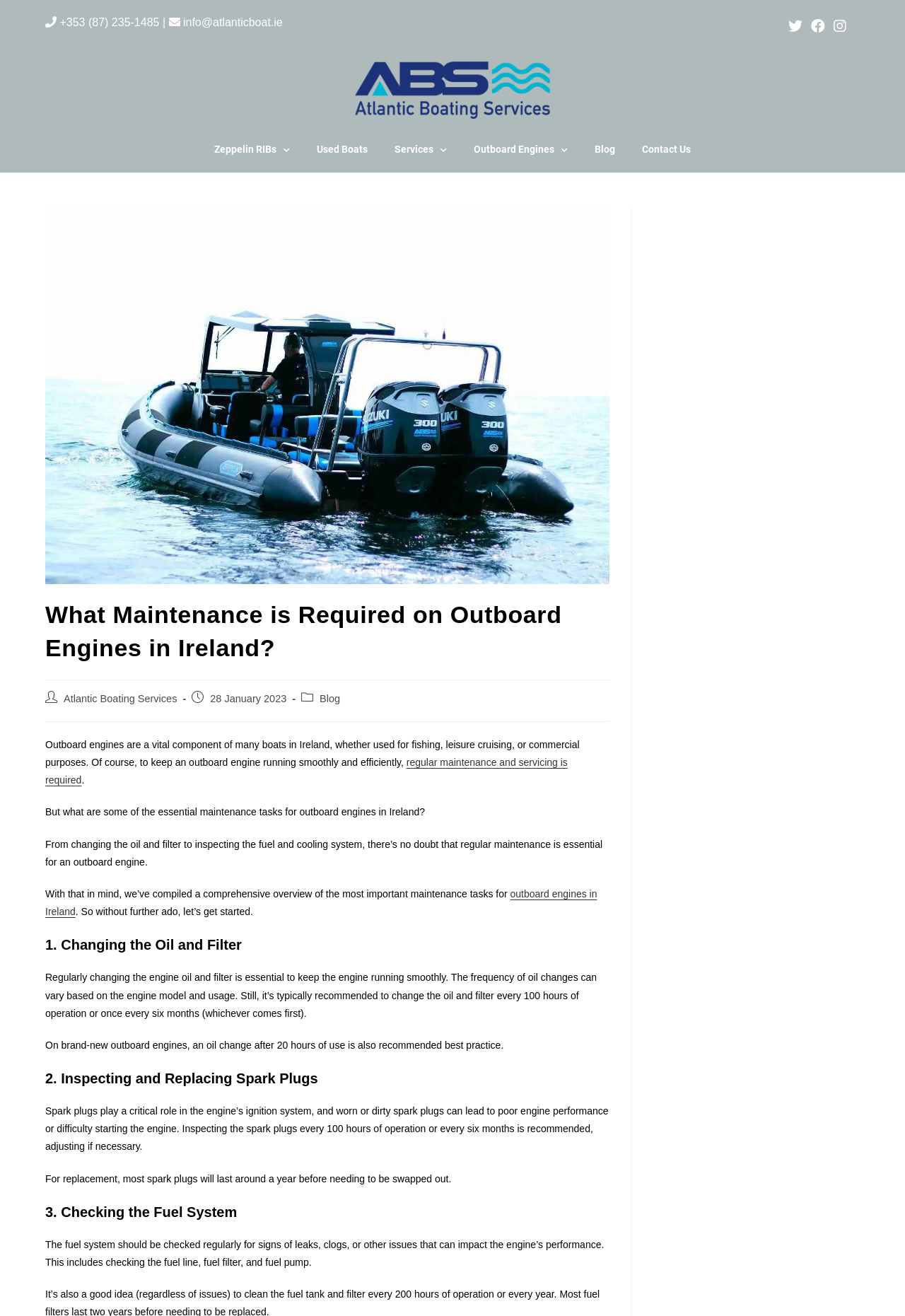Given the webpage screenshot, identify the bounding box of the UI element that matches this description: "Outboard Engines".

[0.509, 0.101, 0.642, 0.126]